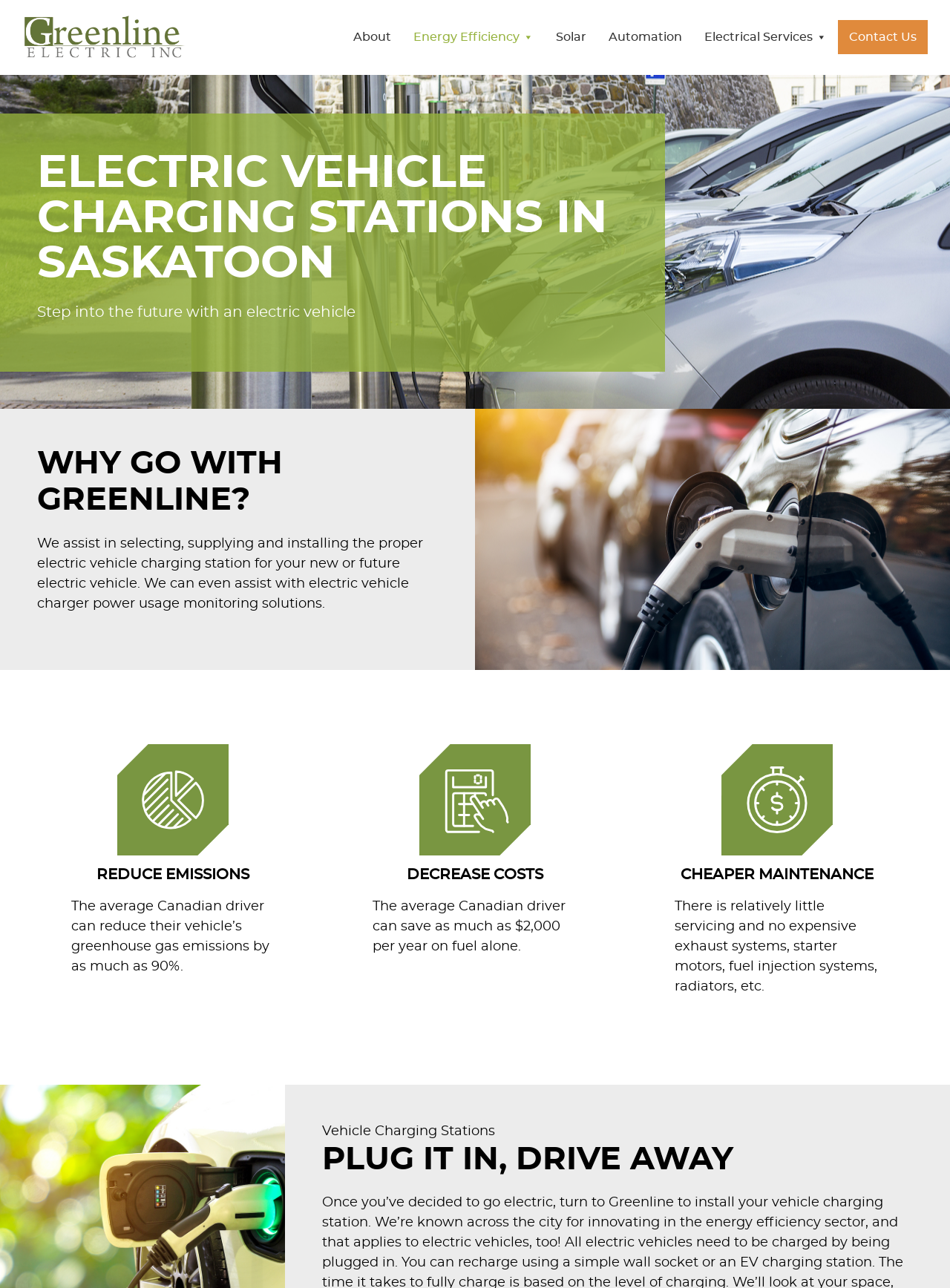Reply to the question below using a single word or brief phrase:
What is the company name?

Greenline Electric